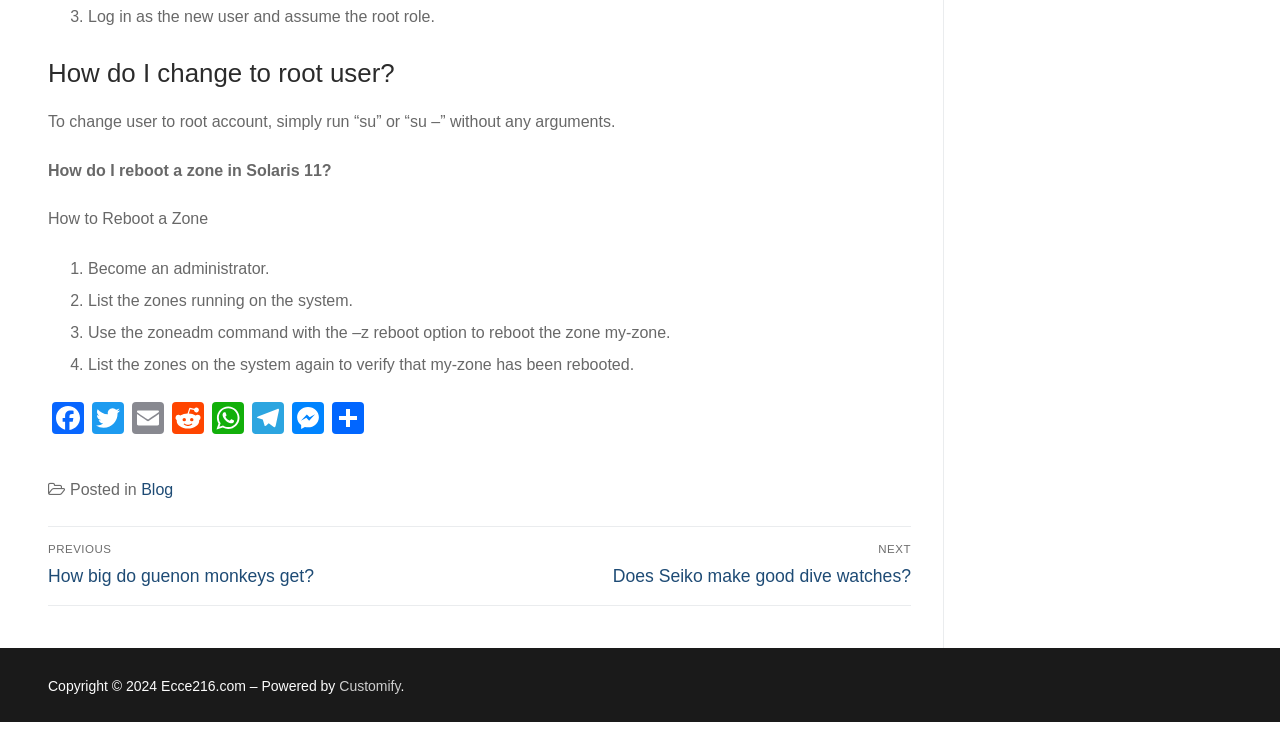Determine the bounding box coordinates for the region that must be clicked to execute the following instruction: "Click on Facebook".

[0.038, 0.55, 0.069, 0.601]